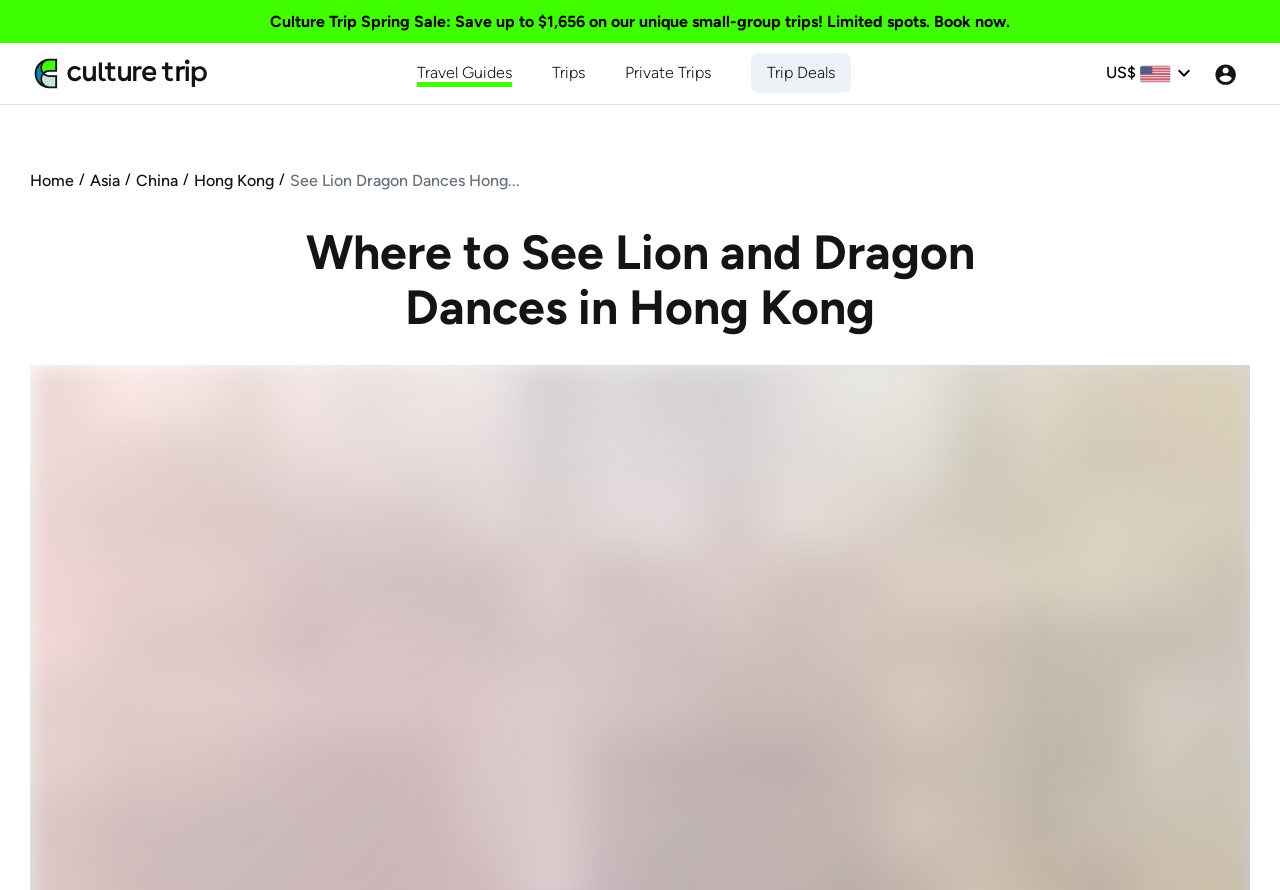Using the information from the screenshot, answer the following question thoroughly:
What is the type of trips mentioned on the webpage?

I found the mention of 'small-group trips' in the link element with the text 'Culture Trip Spring Sale: Save up to $1,656 on our unique small-group trips! Limited spots. Book now.' at coordinates [0.025, 0.011, 0.975, 0.037]. This suggests that the webpage is related to small-group trips.